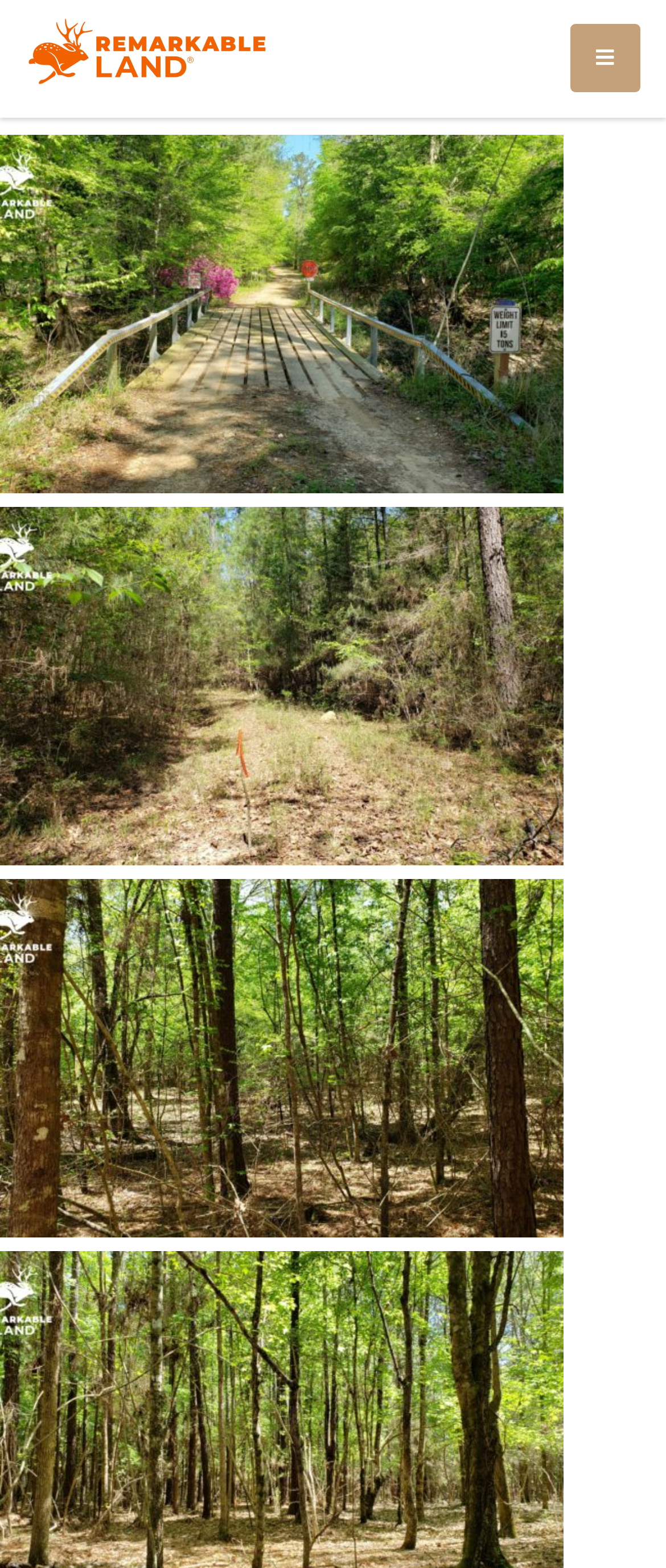Identify the bounding box for the UI element that is described as follows: "ELECTRIONIC WALKAROUND".

None